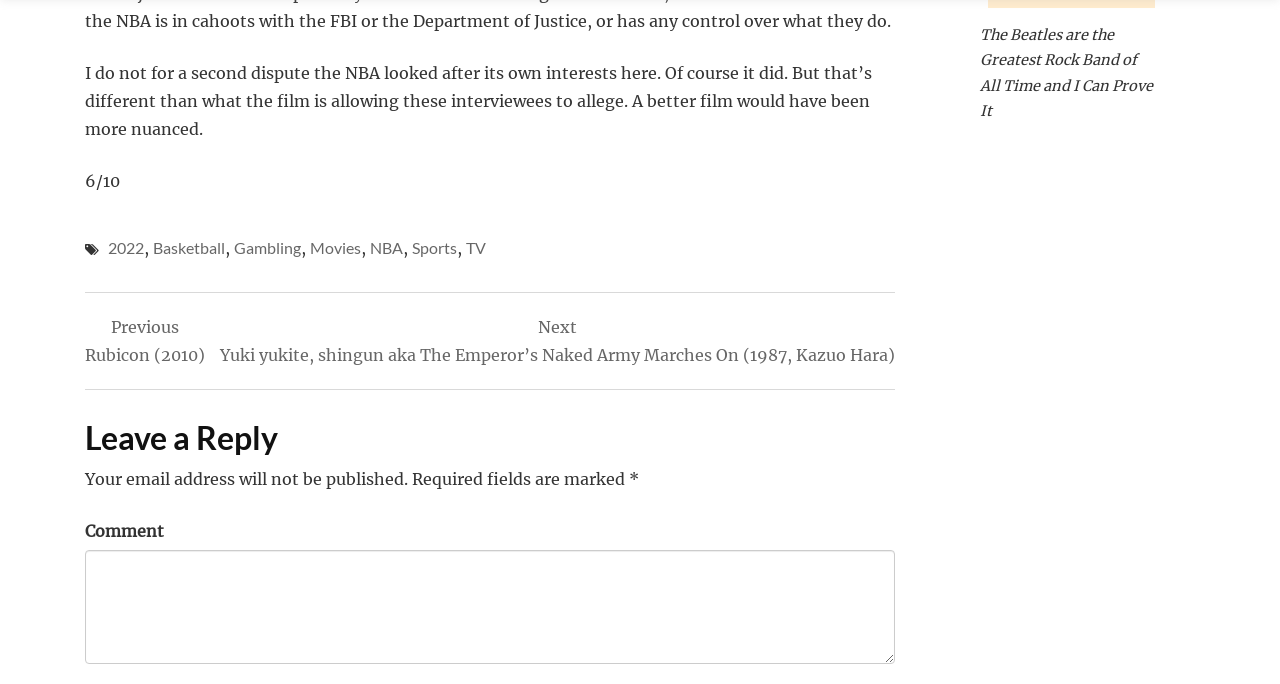Please determine the bounding box coordinates of the element to click in order to execute the following instruction: "Click on the 'Basketball' link". The coordinates should be four float numbers between 0 and 1, specified as [left, top, right, bottom].

[0.12, 0.348, 0.176, 0.376]